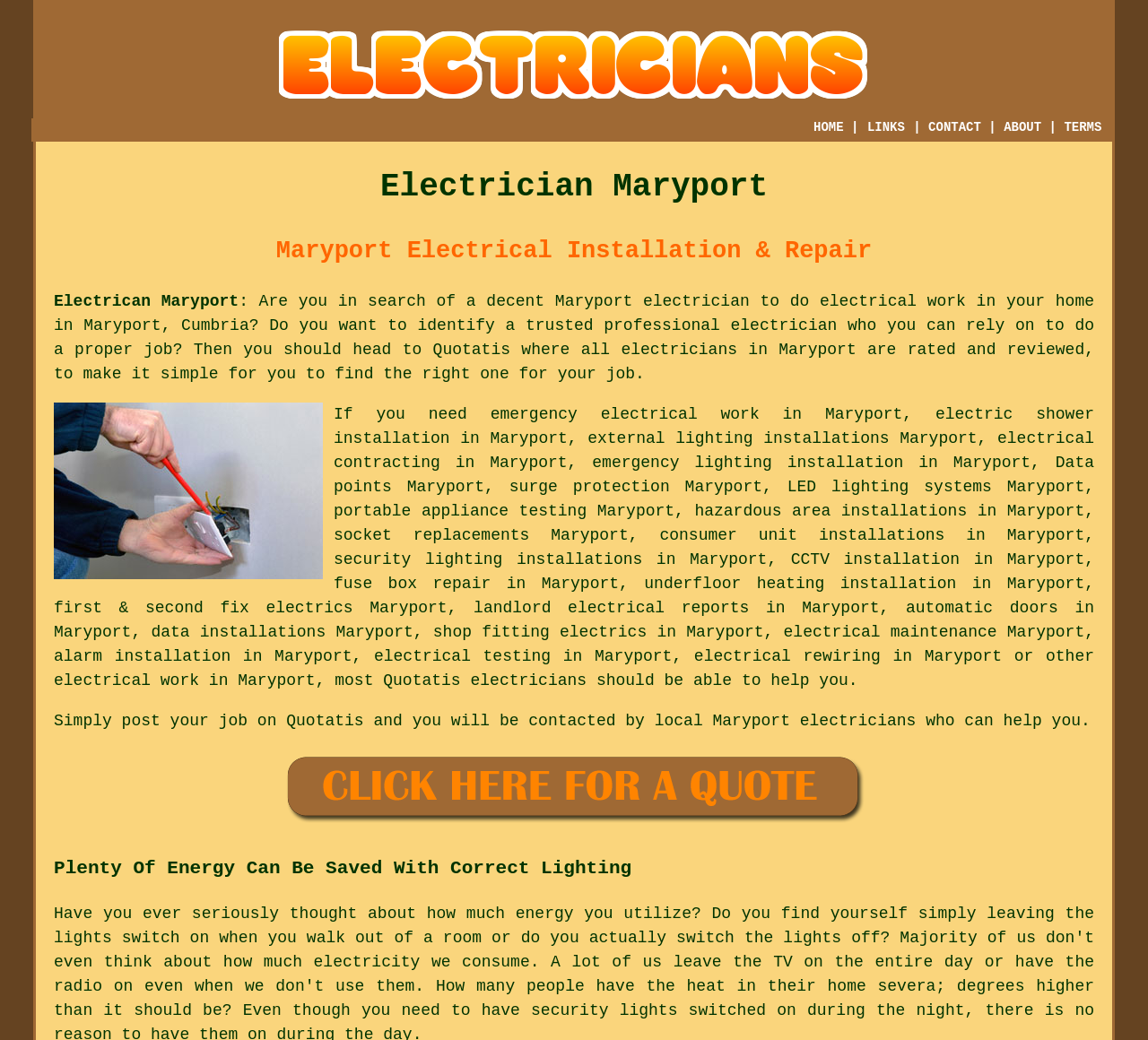Locate the bounding box of the UI element described in the following text: "Electrican Maryport".

[0.047, 0.281, 0.208, 0.298]